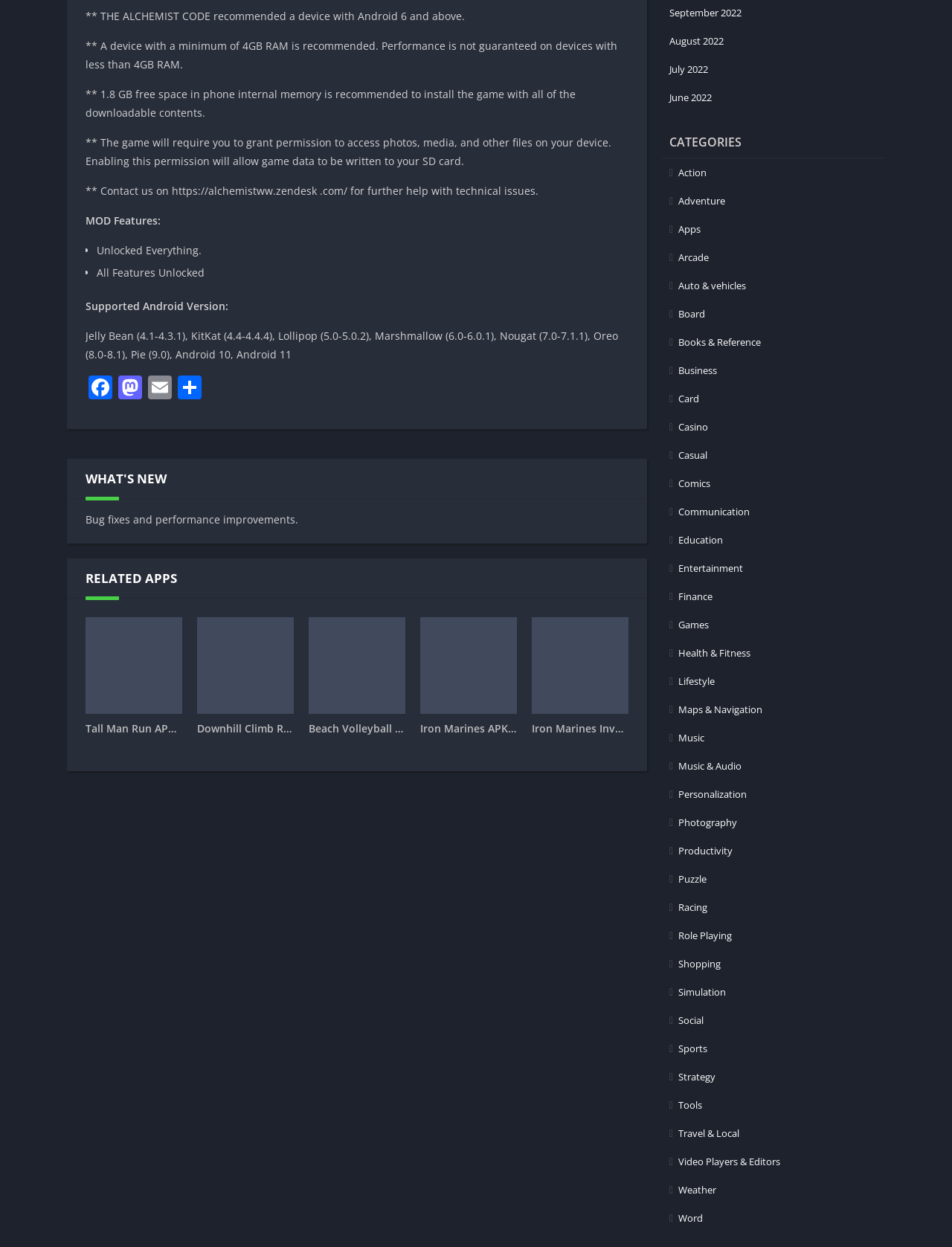Please reply with a single word or brief phrase to the question: 
What is the purpose of granting permission to access photos and media?

To write game data to SD card